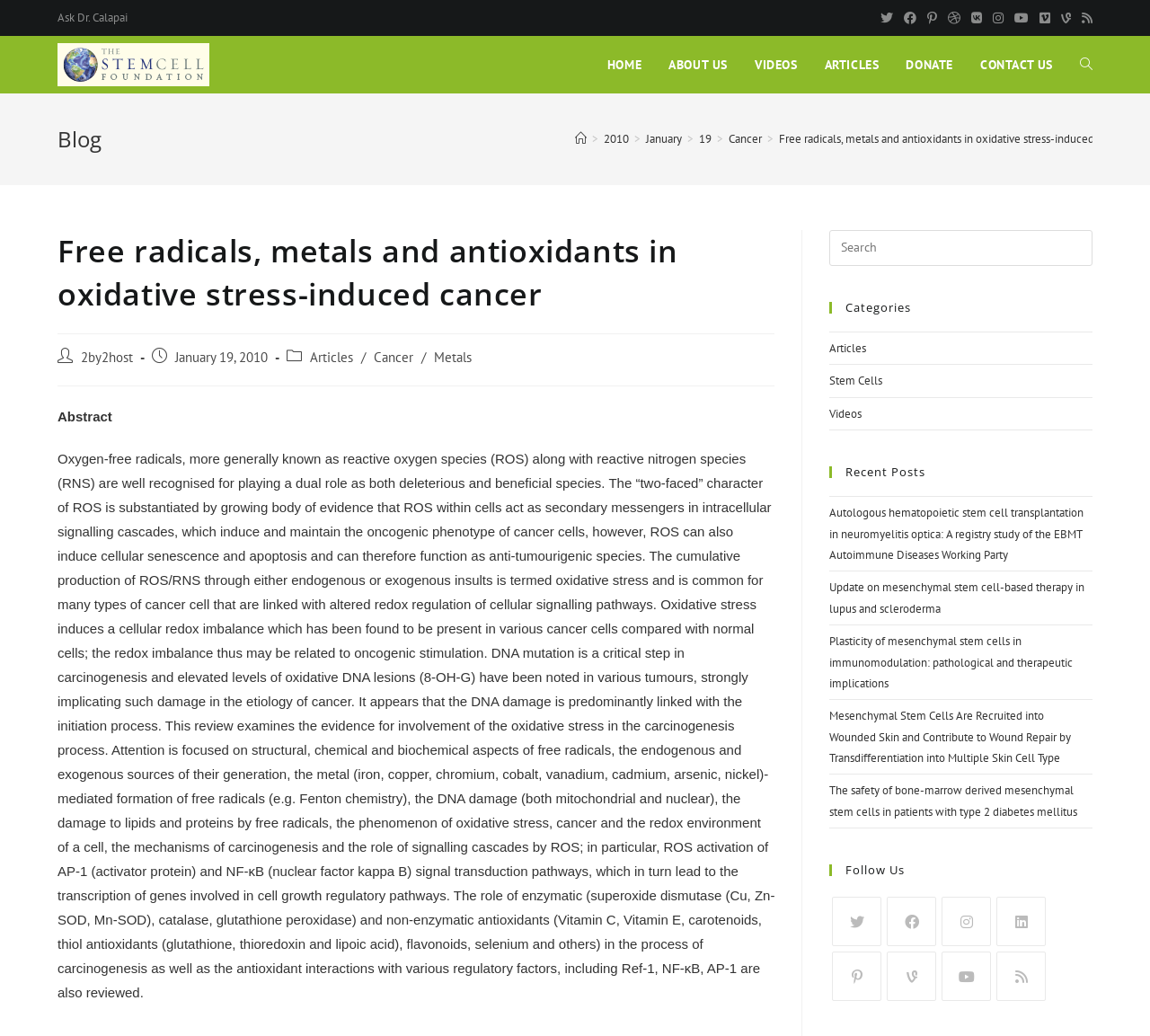Please find the bounding box coordinates of the element's region to be clicked to carry out this instruction: "Read the article about 'Free radicals, metals and antioxidants in oxidative stress-induced cancer'".

[0.05, 0.222, 0.674, 0.323]